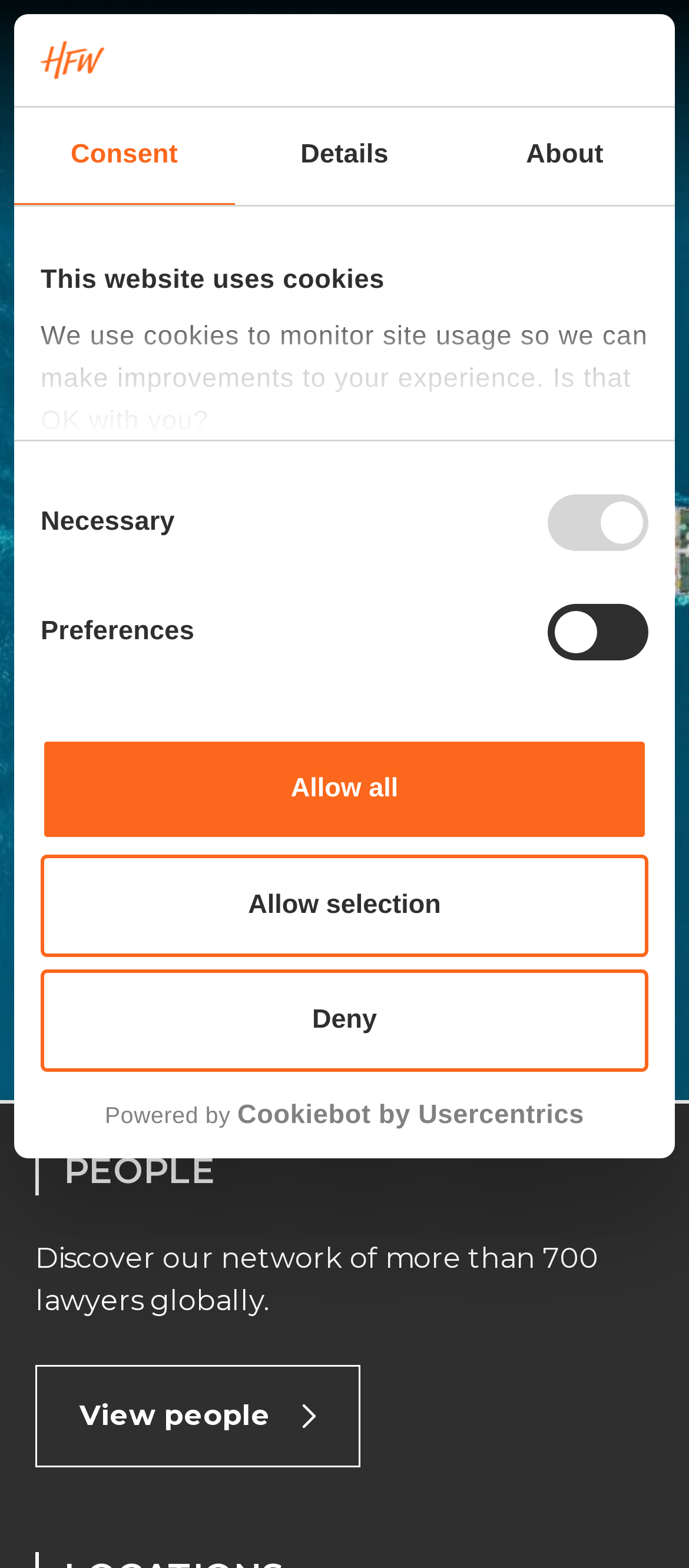Identify the bounding box coordinates for the element you need to click to achieve the following task: "Find a lawyer". Provide the bounding box coordinates as four float numbers between 0 and 1, in the form [left, top, right, bottom].

[0.215, 0.492, 0.785, 0.557]